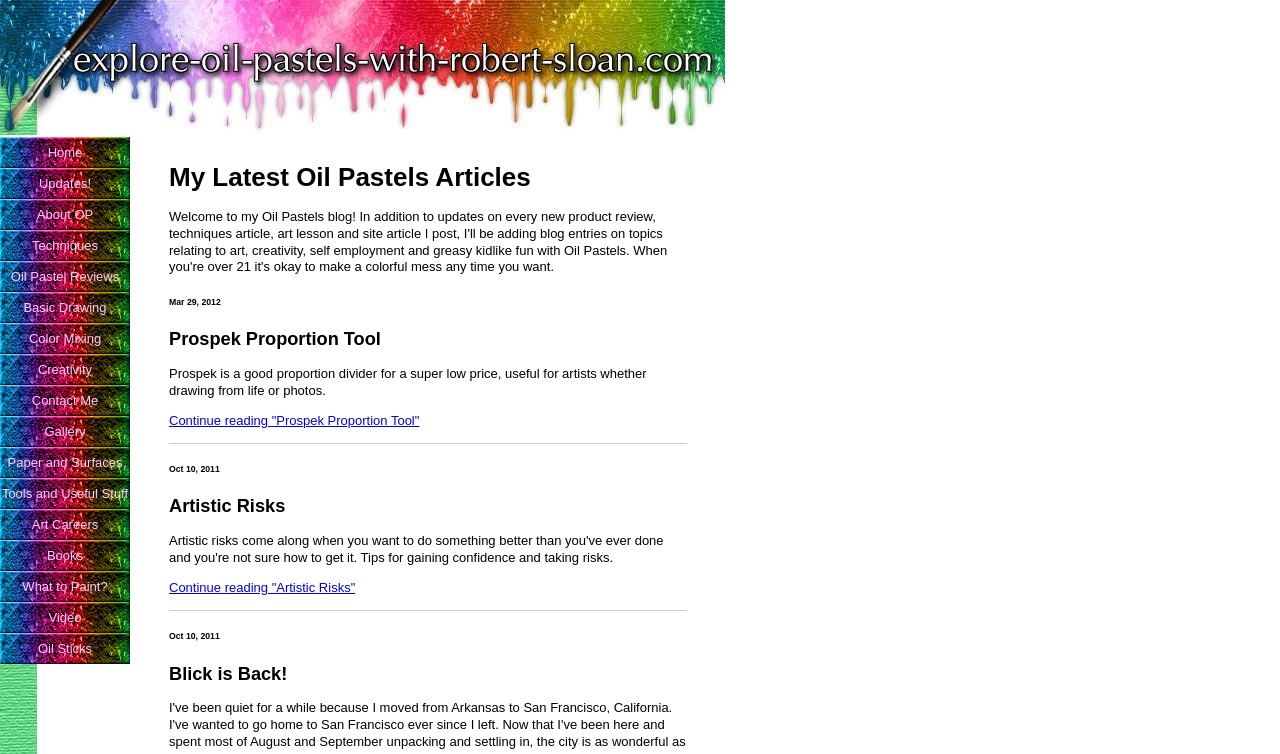What is the name of the section that contains links to various topics?
Please use the image to deliver a detailed and complete answer.

The section that contains links to various topics such as 'Home', 'Updates!', 'About OP', 'Techniques', and others is likely a menu or navigation section, which is typically found on the left side of the webpage.